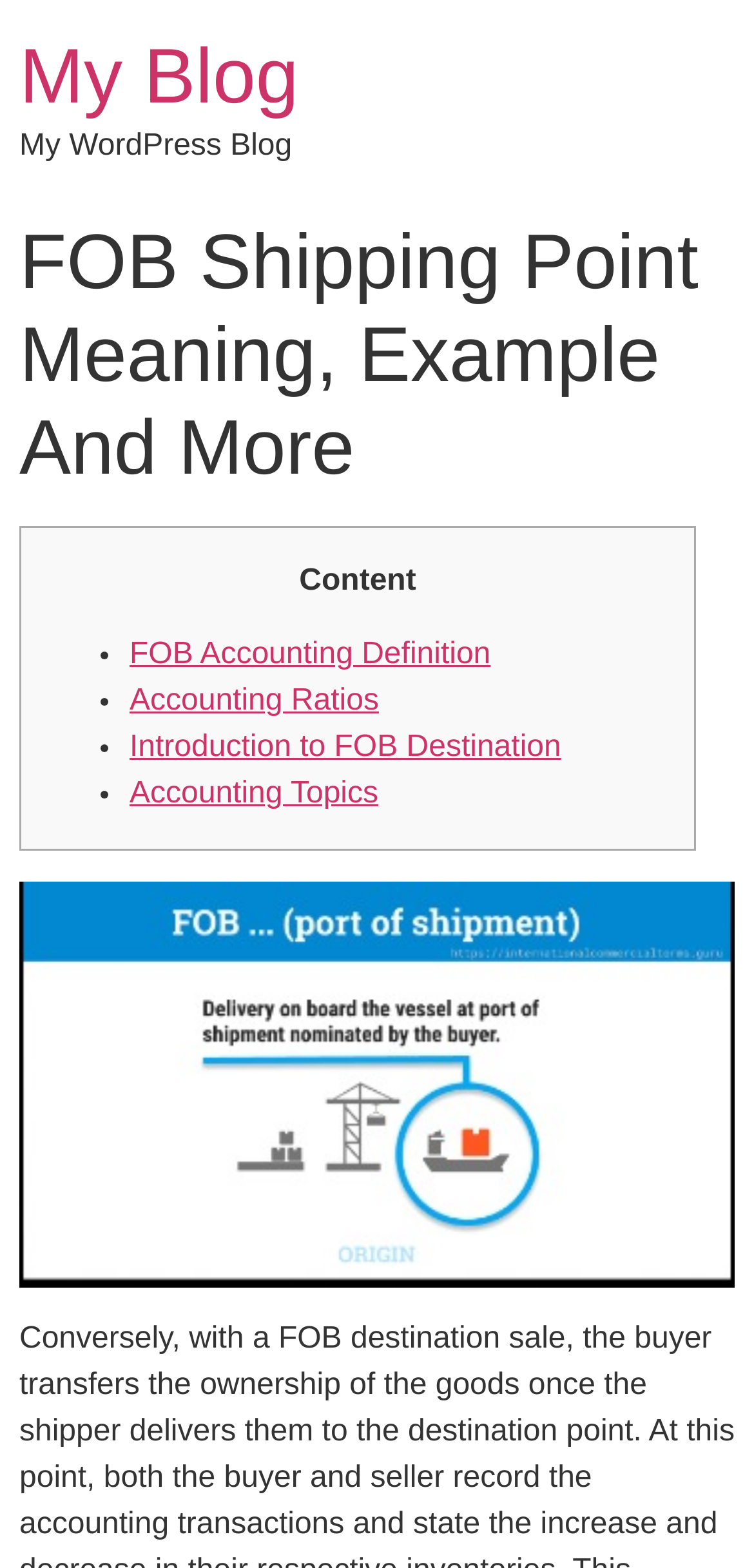Using the format (top-left x, top-left y, bottom-right x, bottom-right y), provide the bounding box coordinates for the described UI element. All values should be floating point numbers between 0 and 1: Accounting Ratios

[0.172, 0.437, 0.502, 0.458]